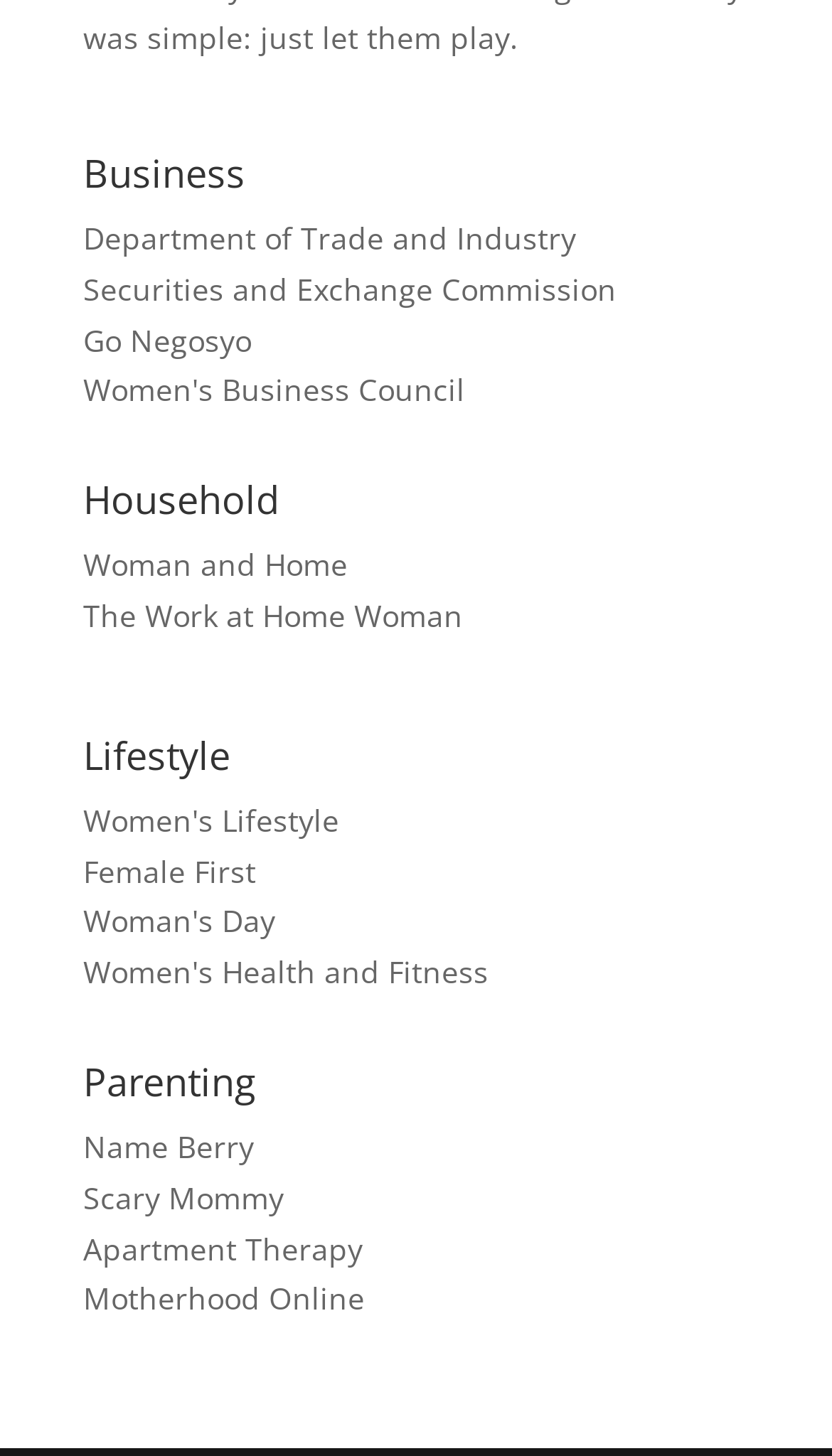Analyze the image and deliver a detailed answer to the question: What is the first link under the 'Parenting' category?

By examining the webpage, I can see that the first link under the 'Parenting' category is 'Name Berry'.